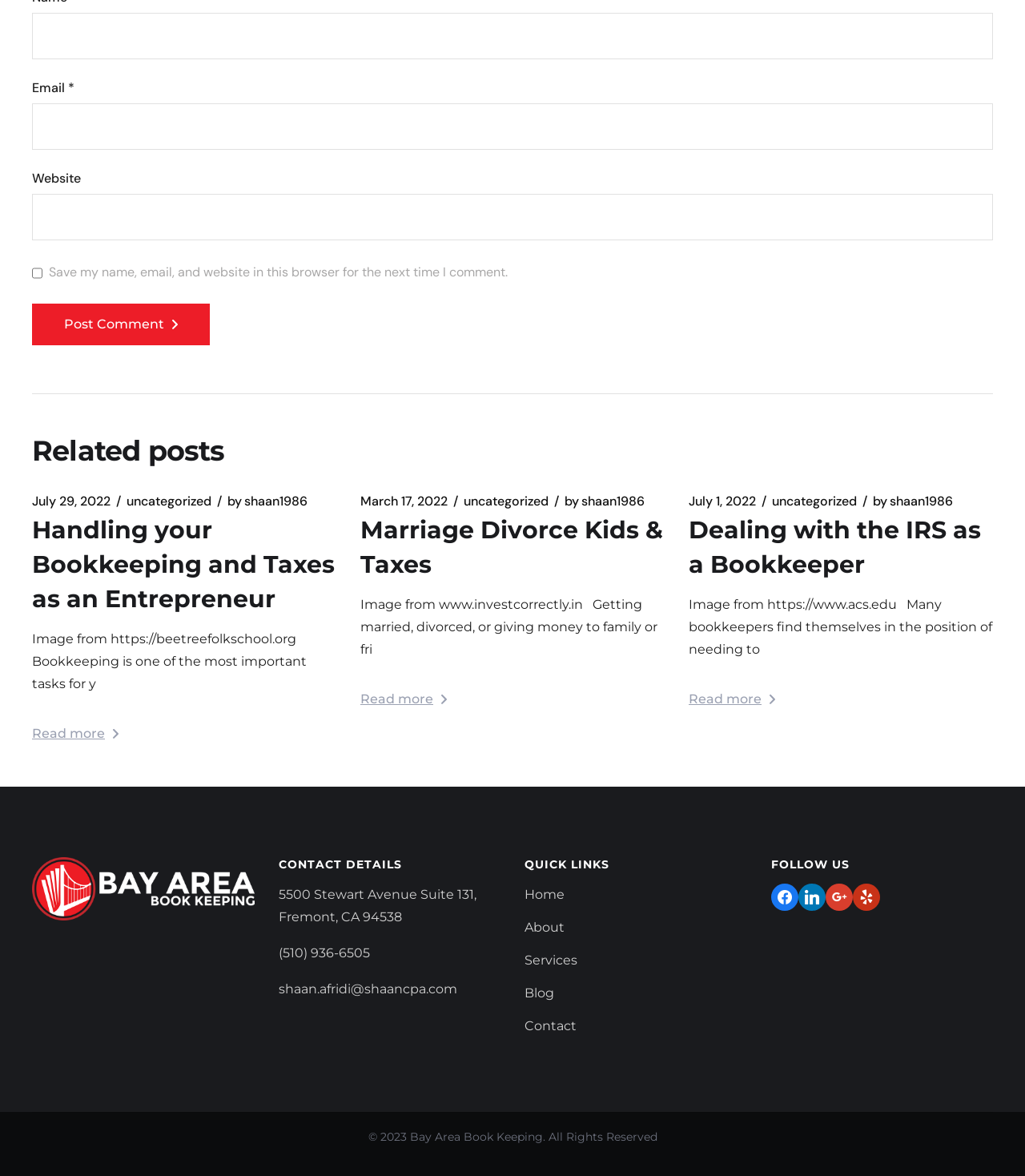Kindly provide the bounding box coordinates of the section you need to click on to fulfill the given instruction: "Follow on Facebook".

[0.752, 0.756, 0.779, 0.769]